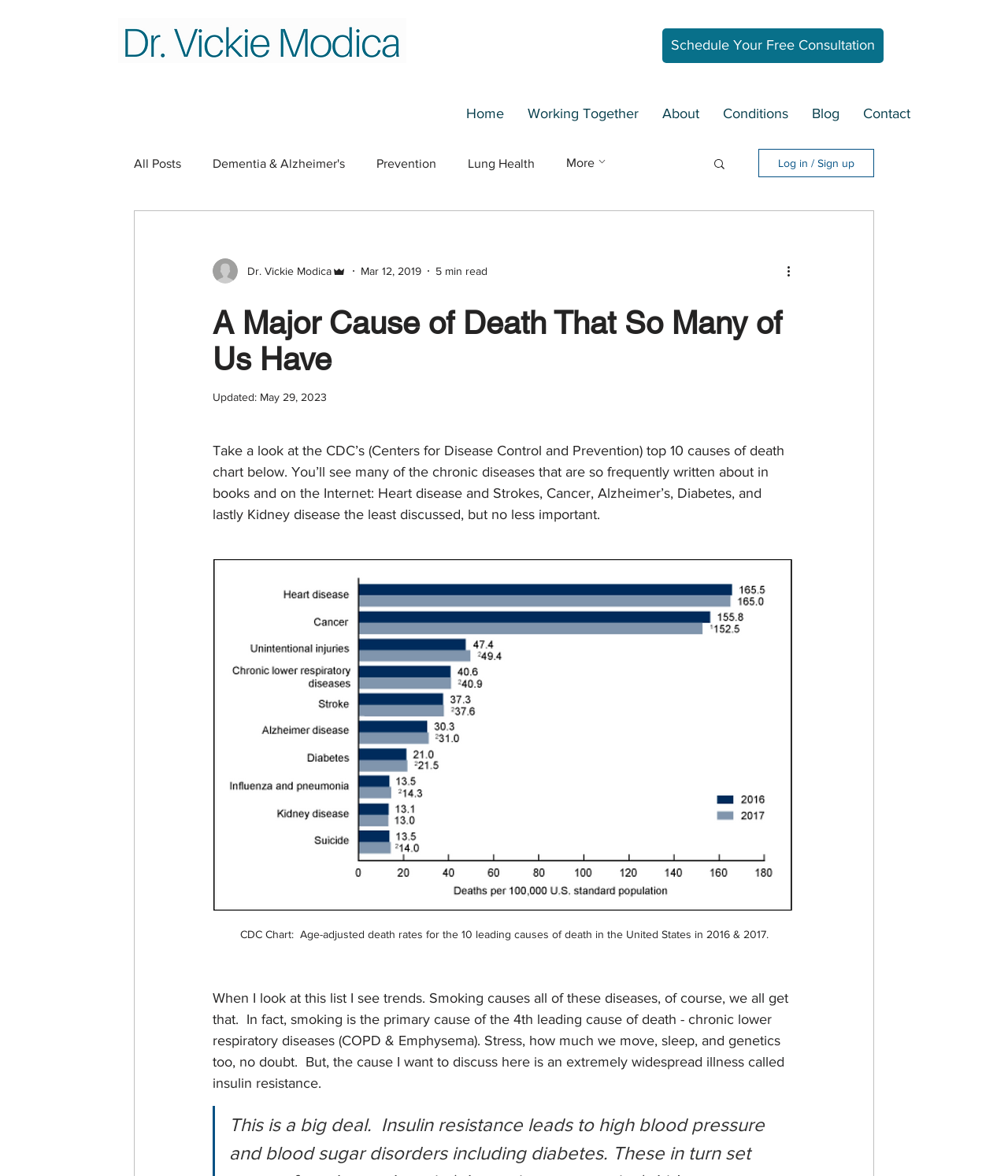Using the description: "Full Day Tour Santo Antao", identify the bounding box of the corresponding UI element in the screenshot.

None